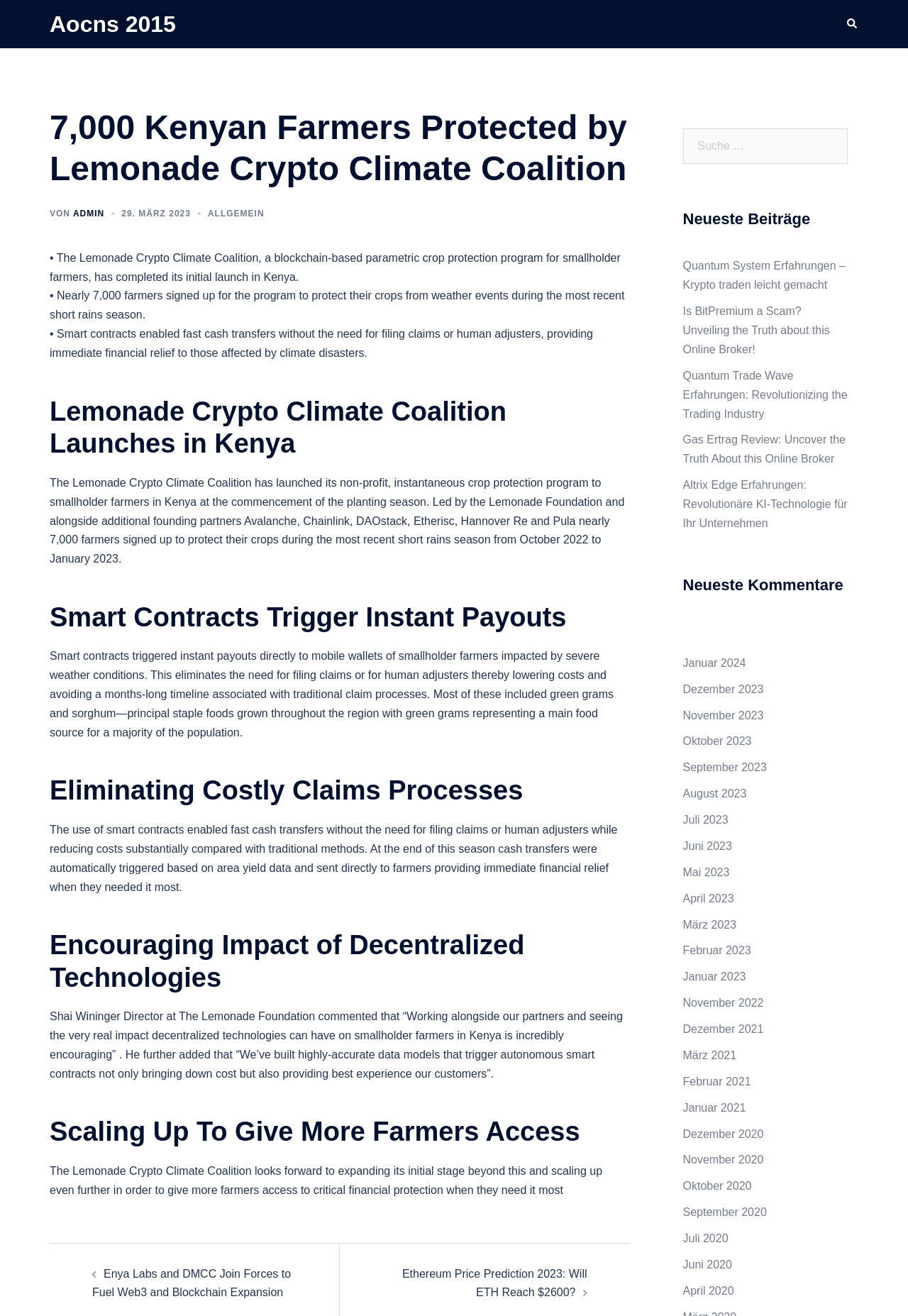Please locate the UI element described by "29. März 2023" and provide its bounding box coordinates.

[0.134, 0.158, 0.21, 0.166]